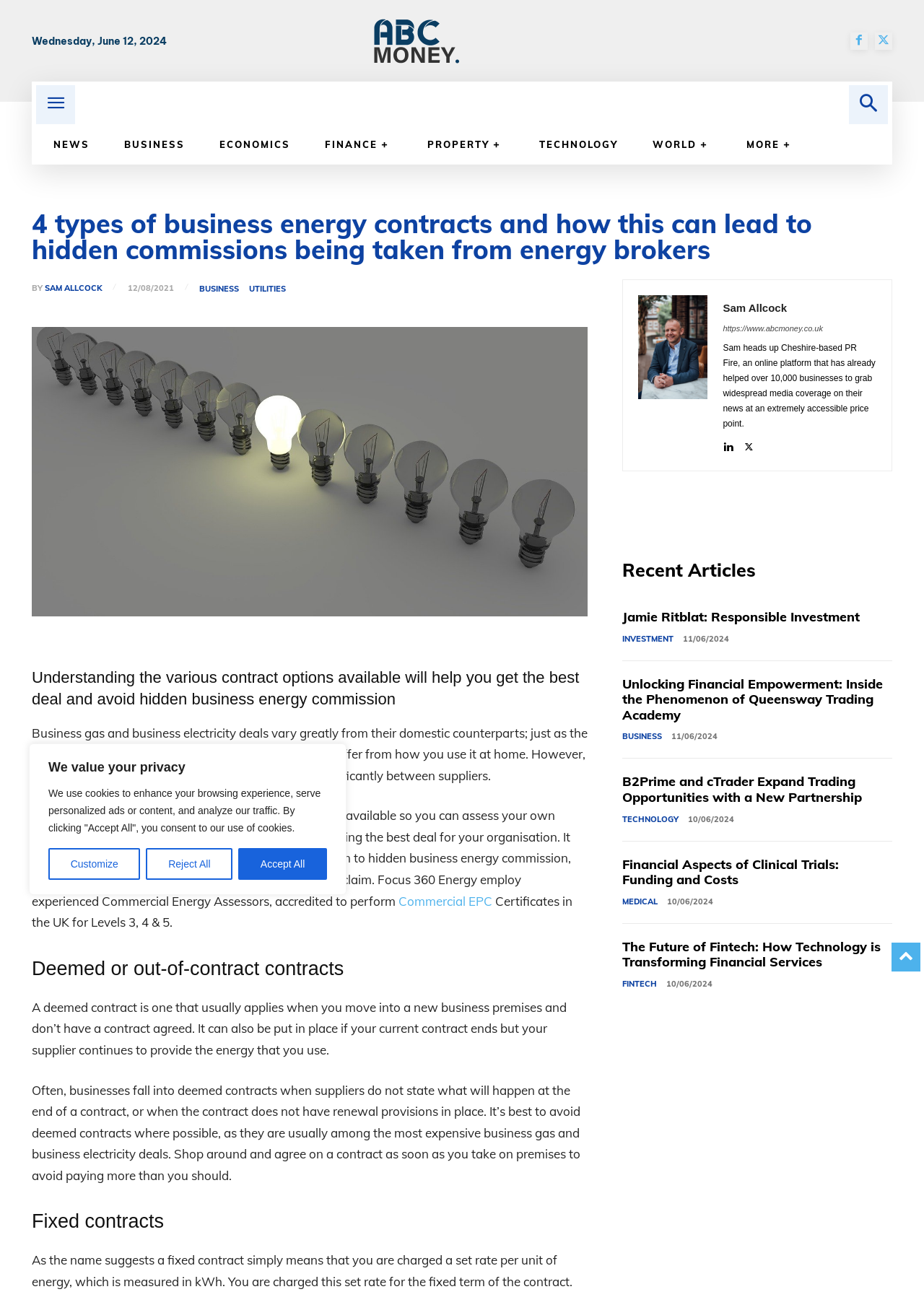What type of contracts are discussed in the article?
Refer to the image and give a detailed answer to the question.

The article discusses different types of business energy contracts, including deemed or out-of-contract contracts, fixed contracts, and others. It explains the characteristics of each type and how they can affect businesses.